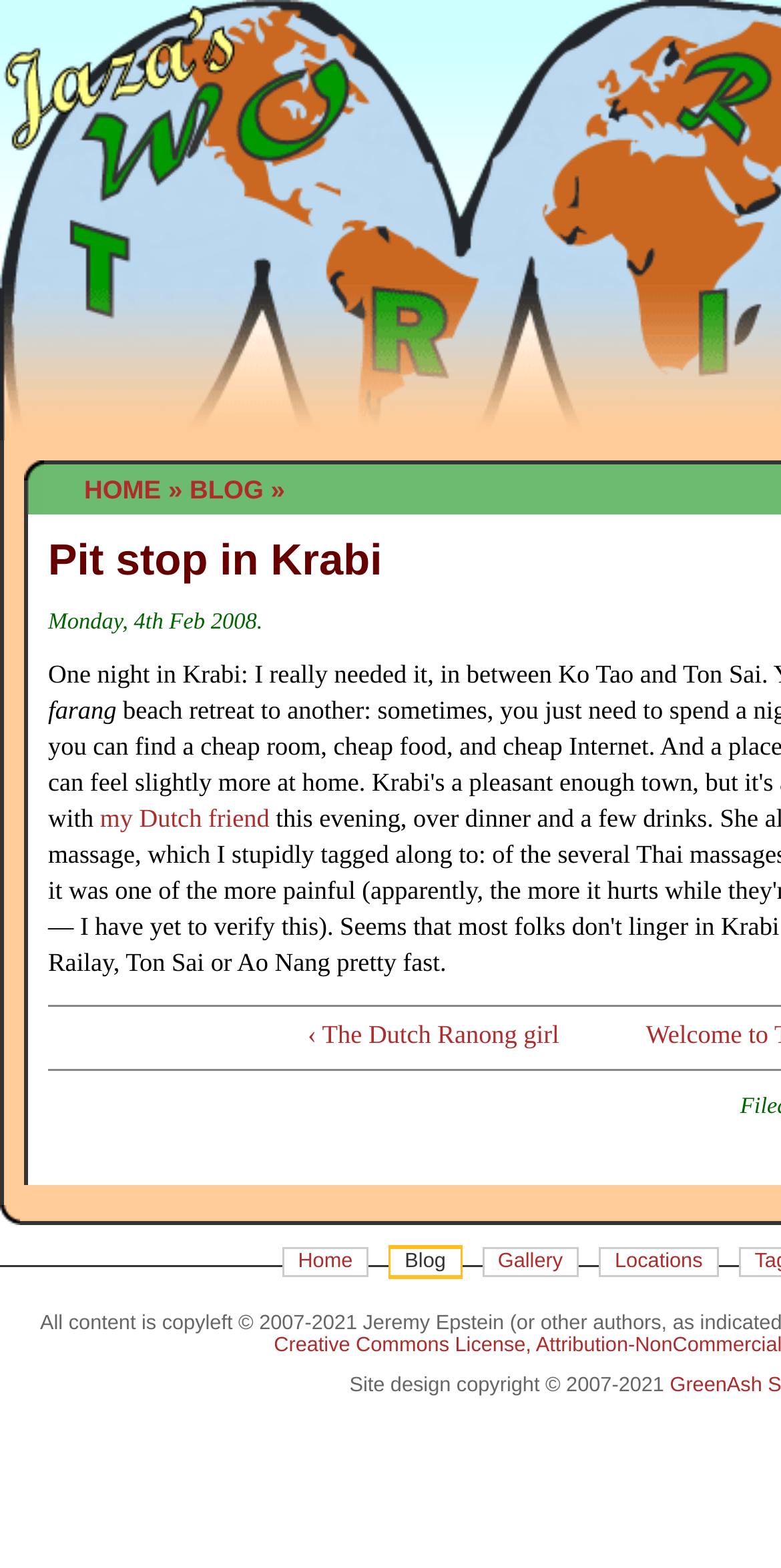What is the previous blog post about?
Refer to the image and answer the question using a single word or phrase.

The Dutch Ranong girl